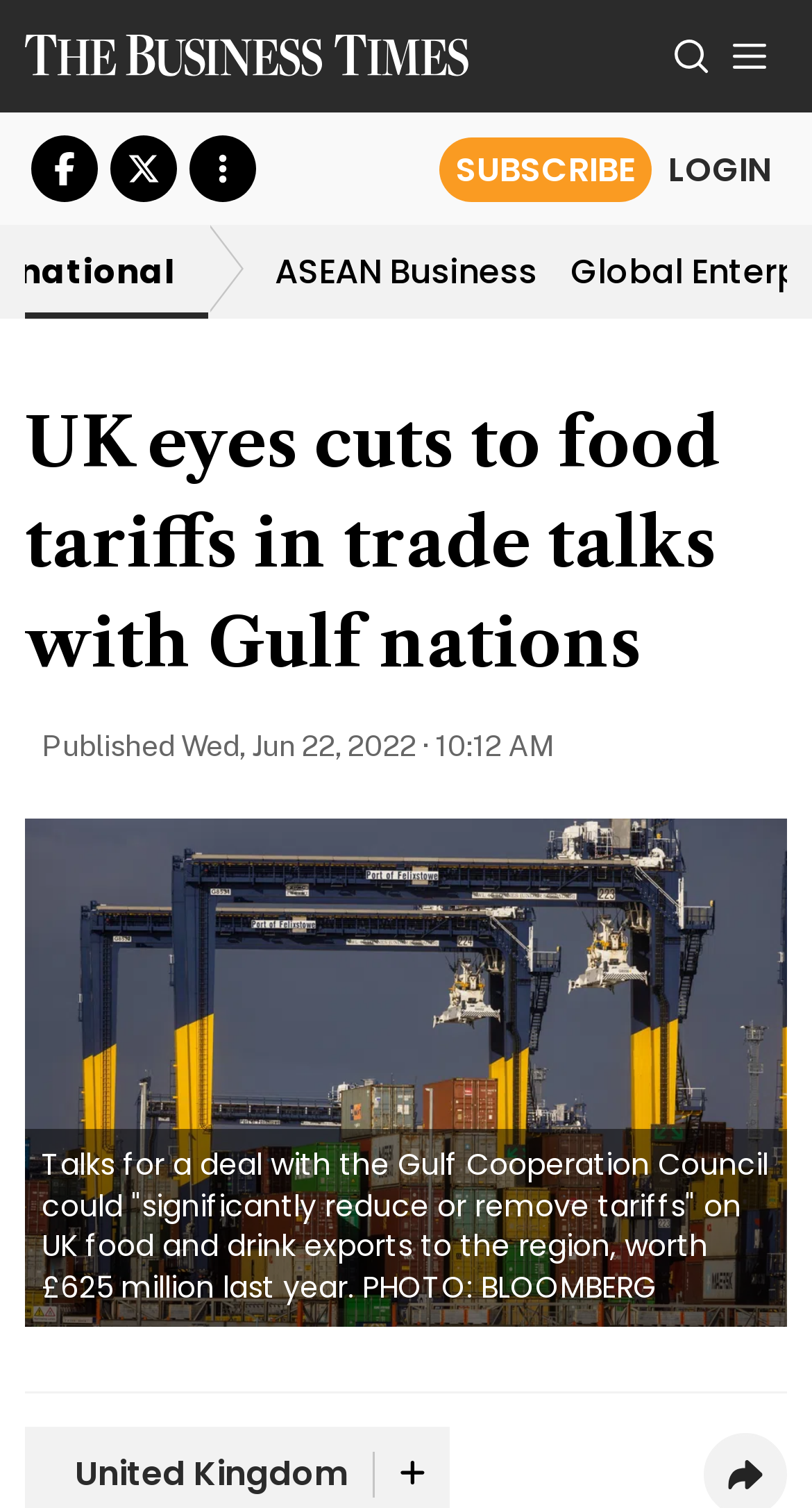Locate the bounding box coordinates of the element that should be clicked to fulfill the instruction: "Expand image".

[0.897, 0.556, 0.944, 0.581]